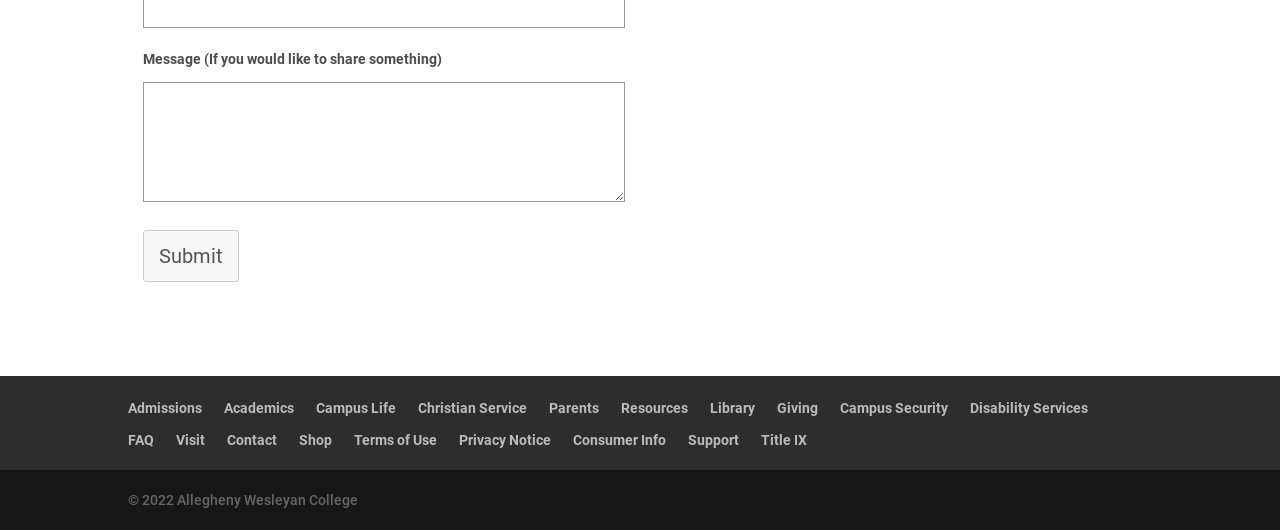Identify the bounding box coordinates of the clickable region necessary to fulfill the following instruction: "Enter a message". The bounding box coordinates should be four float numbers between 0 and 1, i.e., [left, top, right, bottom].

[0.112, 0.154, 0.488, 0.381]